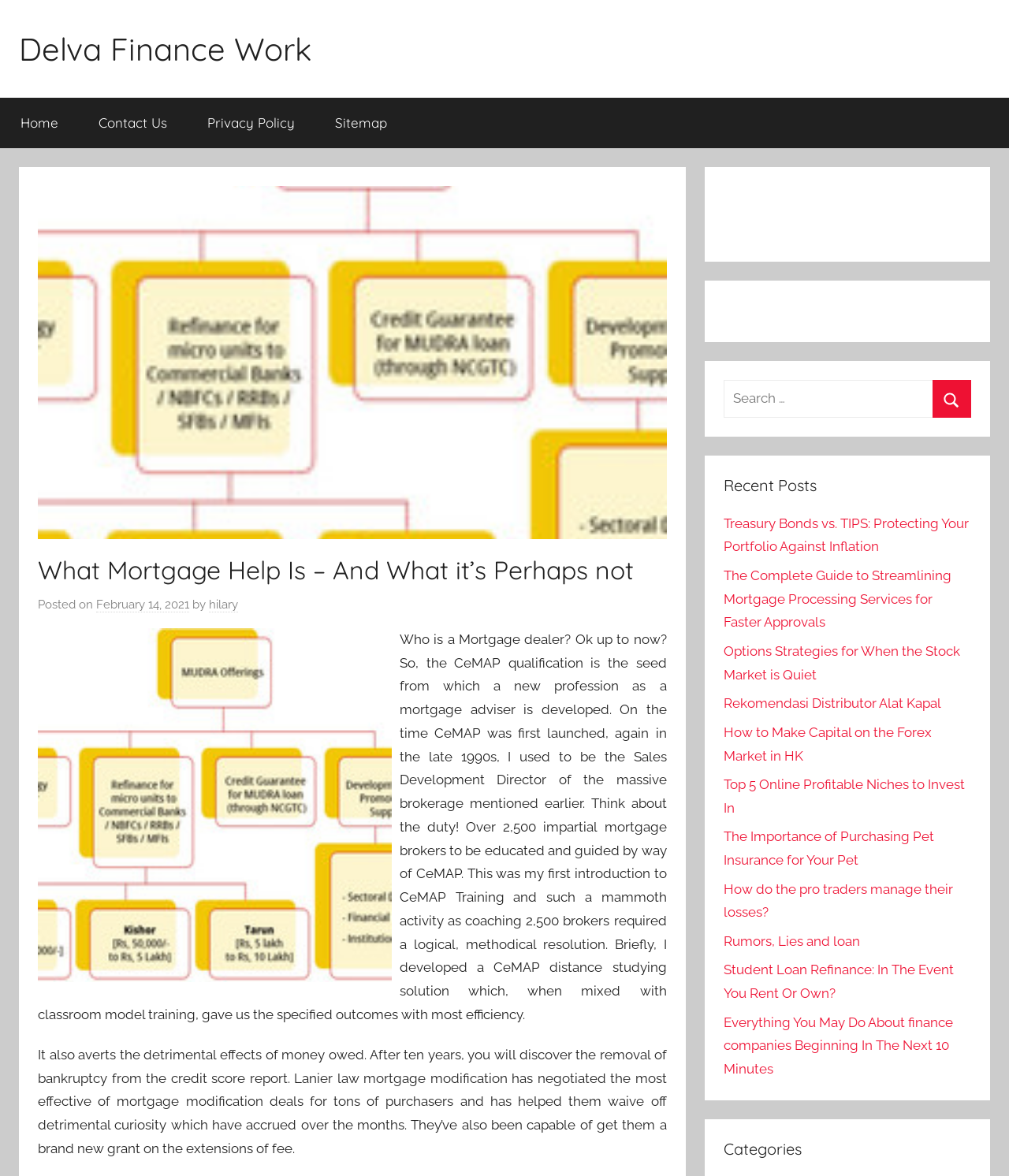Use one word or a short phrase to answer the question provided: 
What is the main topic of this webpage?

Mortgage Help